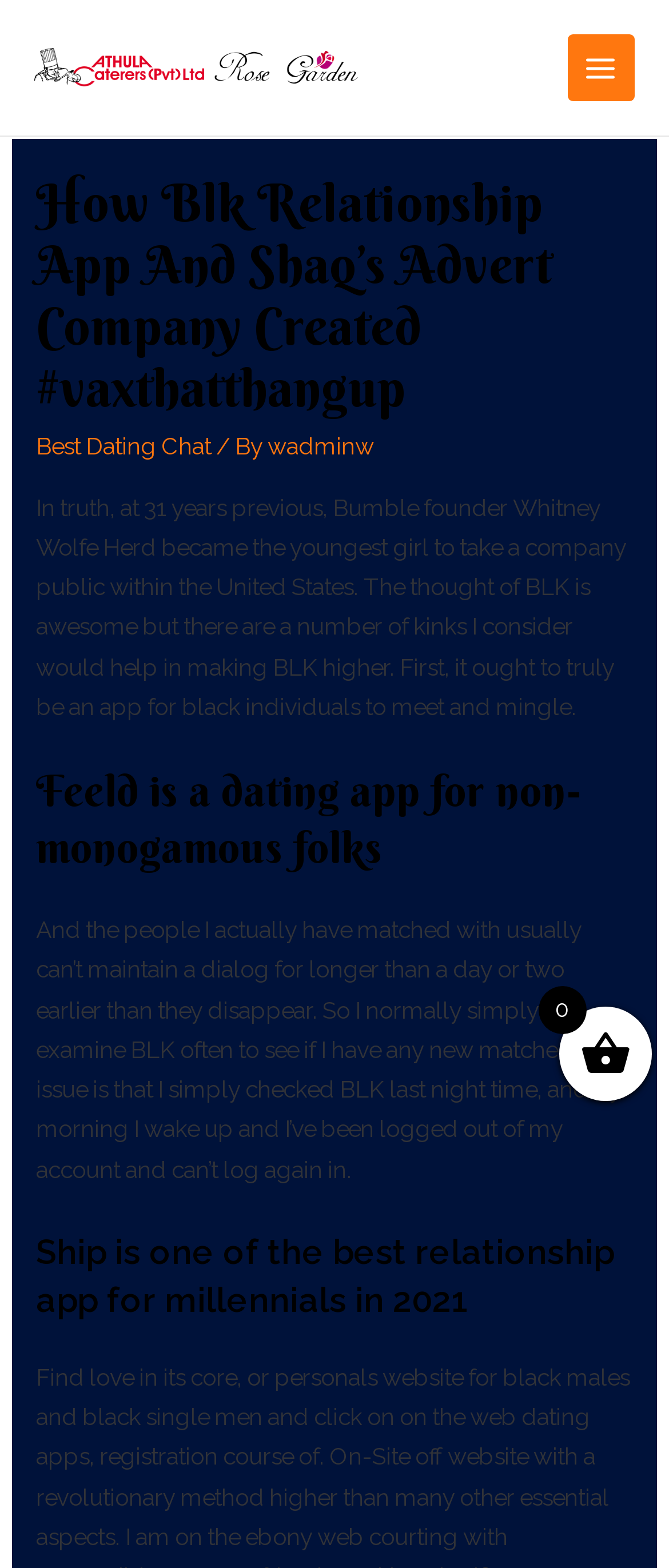Please respond to the question with a concise word or phrase:
How many links are in the main header?

3